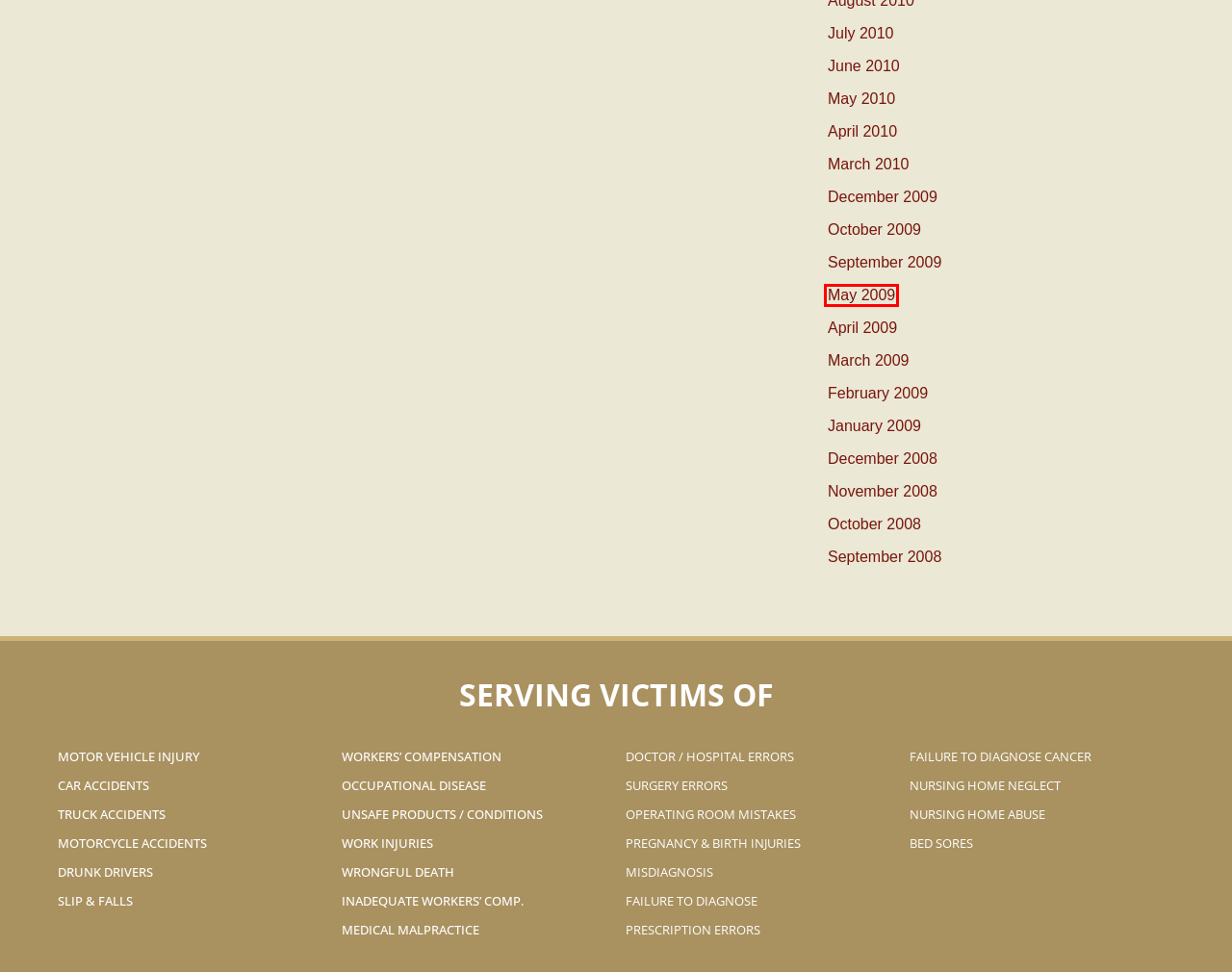Look at the screenshot of a webpage, where a red bounding box highlights an element. Select the best description that matches the new webpage after clicking the highlighted element. Here are the candidates:
A. September 2009 - Liever, Hyman, Potter
B. November 2008 - Liever, Hyman, Potter
C. December 2008 - Liever, Hyman, Potter
D. March 2009 - Liever, Hyman, Potter
E. Motor Vehicle Accident Attorney in Reading, PA | Liever, Hyman, & Potter | lieverhymanpotter.com
F. October 2009 - Liever, Hyman, Potter
G. October 2008 - Liever, Hyman, Potter
H. May 2009 - Liever, Hyman, Potter

H